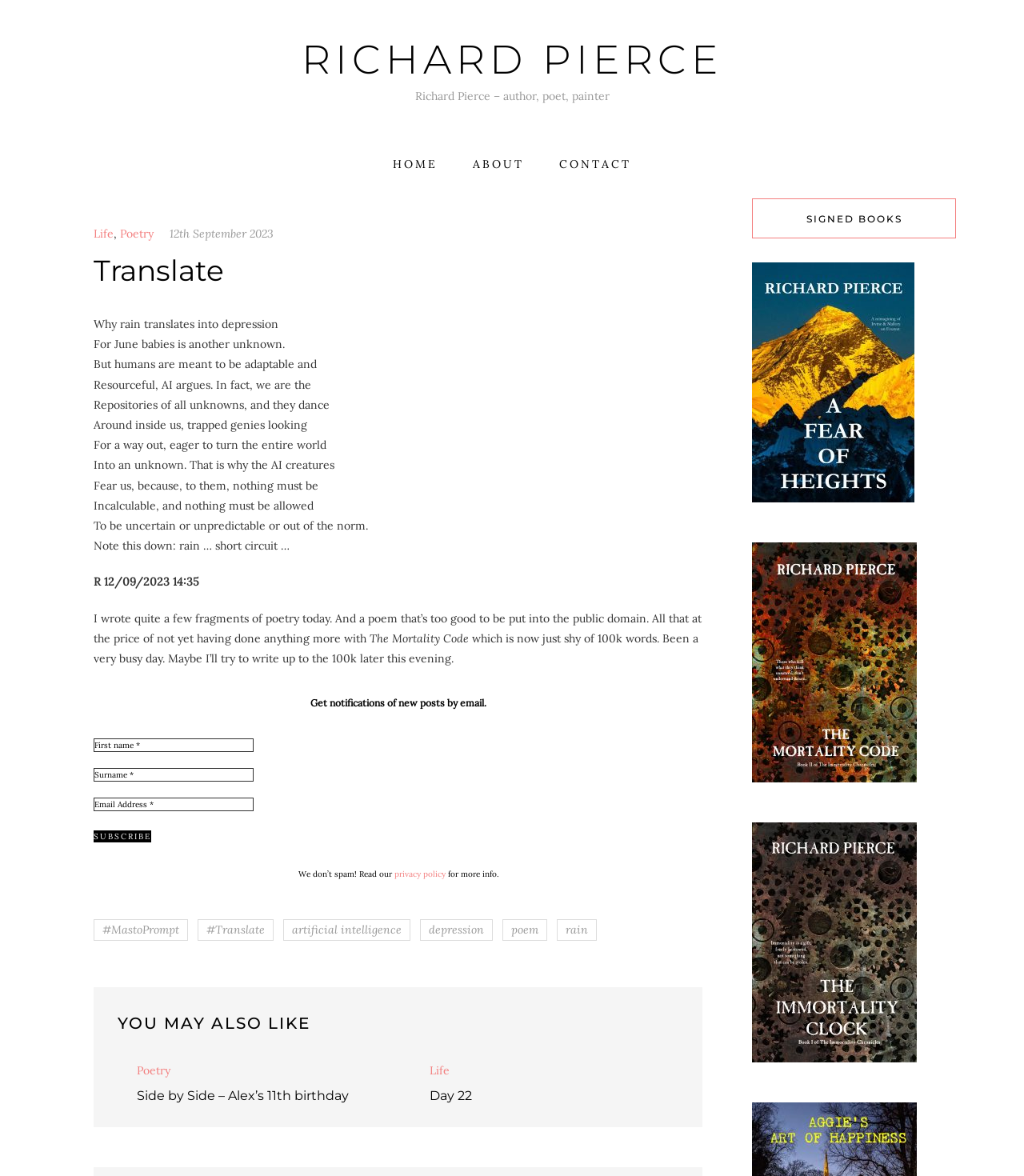Can you determine the bounding box coordinates of the area that needs to be clicked to fulfill the following instruction: "Click the 'The Mortality Code book cover' image"?

[0.734, 0.461, 0.895, 0.666]